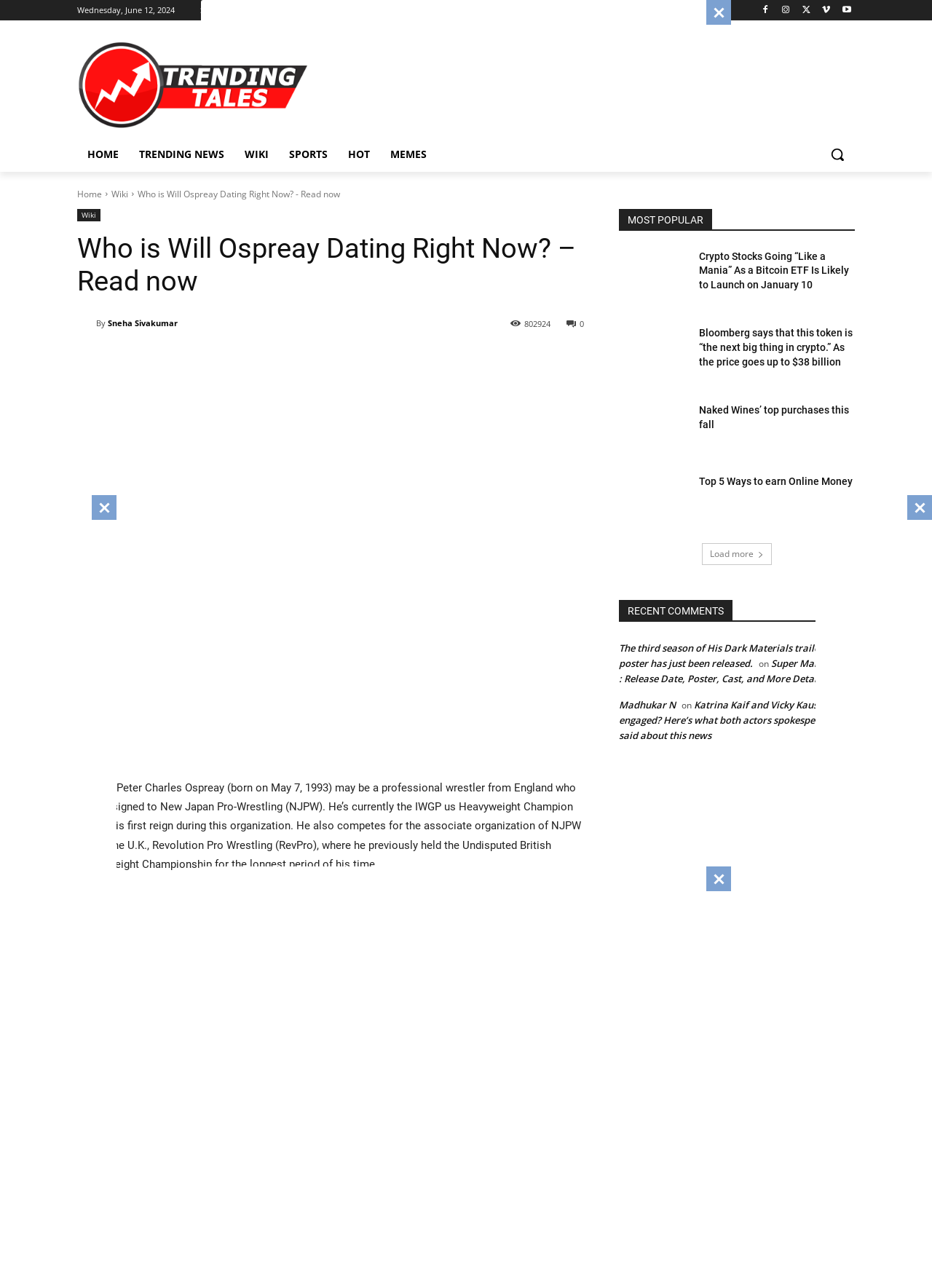What is Will Ospreay's profession?
Please provide a single word or phrase as your answer based on the image.

Professional wrestler